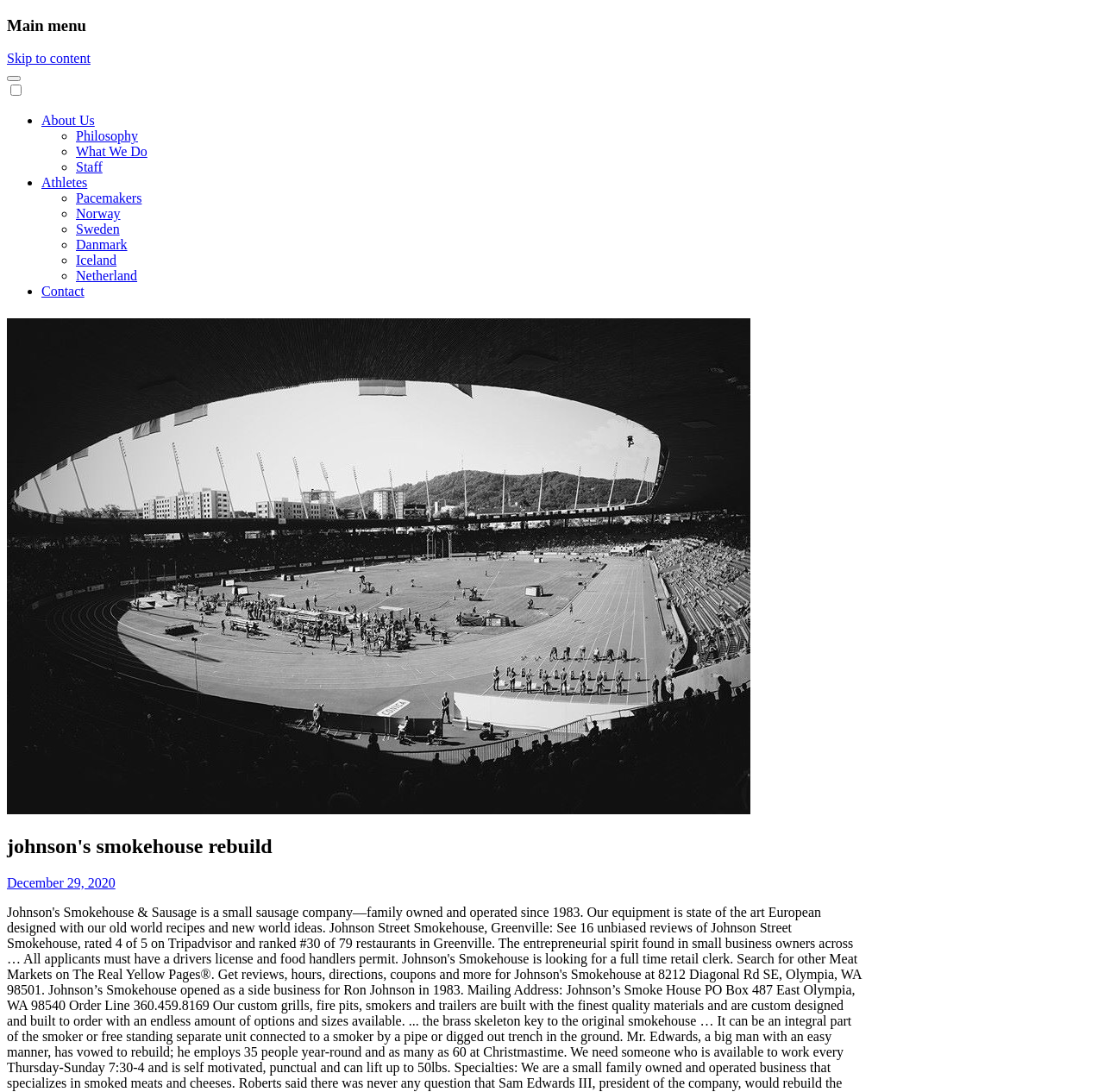Locate the bounding box coordinates of the clickable part needed for the task: "Click on 'Skip to content'".

[0.006, 0.047, 0.082, 0.06]